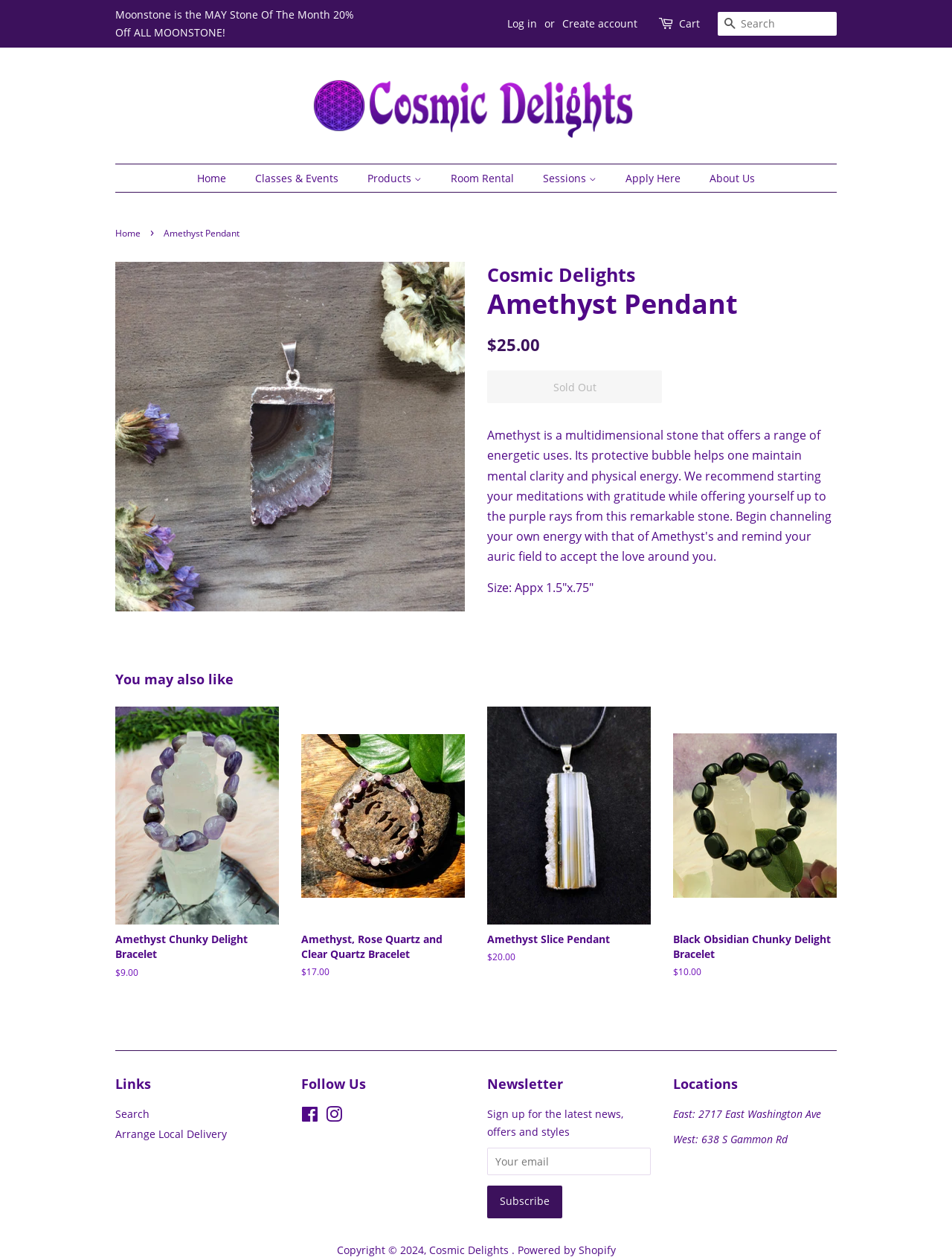What is the price of the Amethyst Pendant?
Based on the screenshot, provide a one-word or short-phrase response.

$25.00